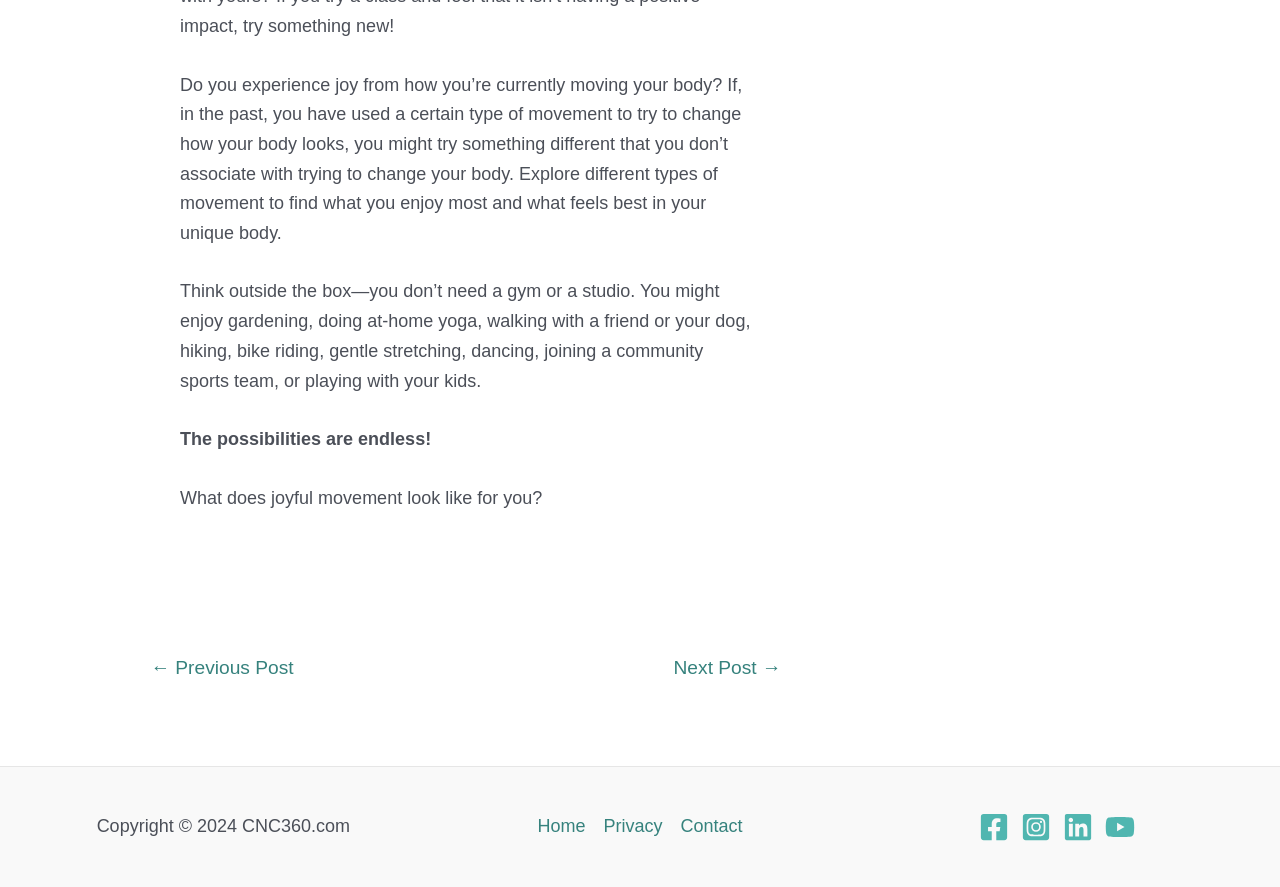Please determine the bounding box coordinates of the element's region to click in order to carry out the following instruction: "Follow Industrial Scripts on Facebook". The coordinates should be four float numbers between 0 and 1, i.e., [left, top, right, bottom].

None